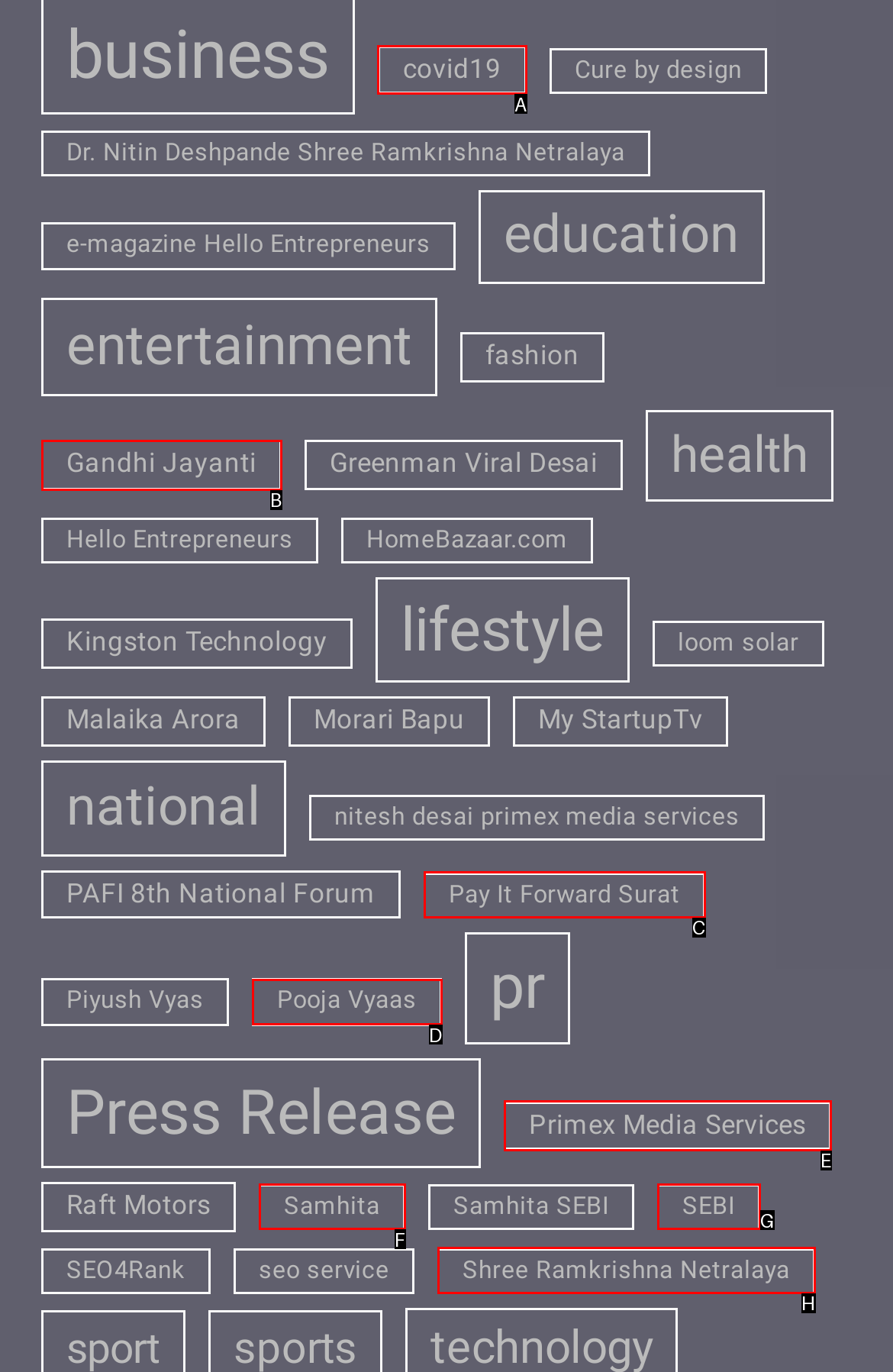Tell me which letter I should select to achieve the following goal: View covid19 news
Answer with the corresponding letter from the provided options directly.

A